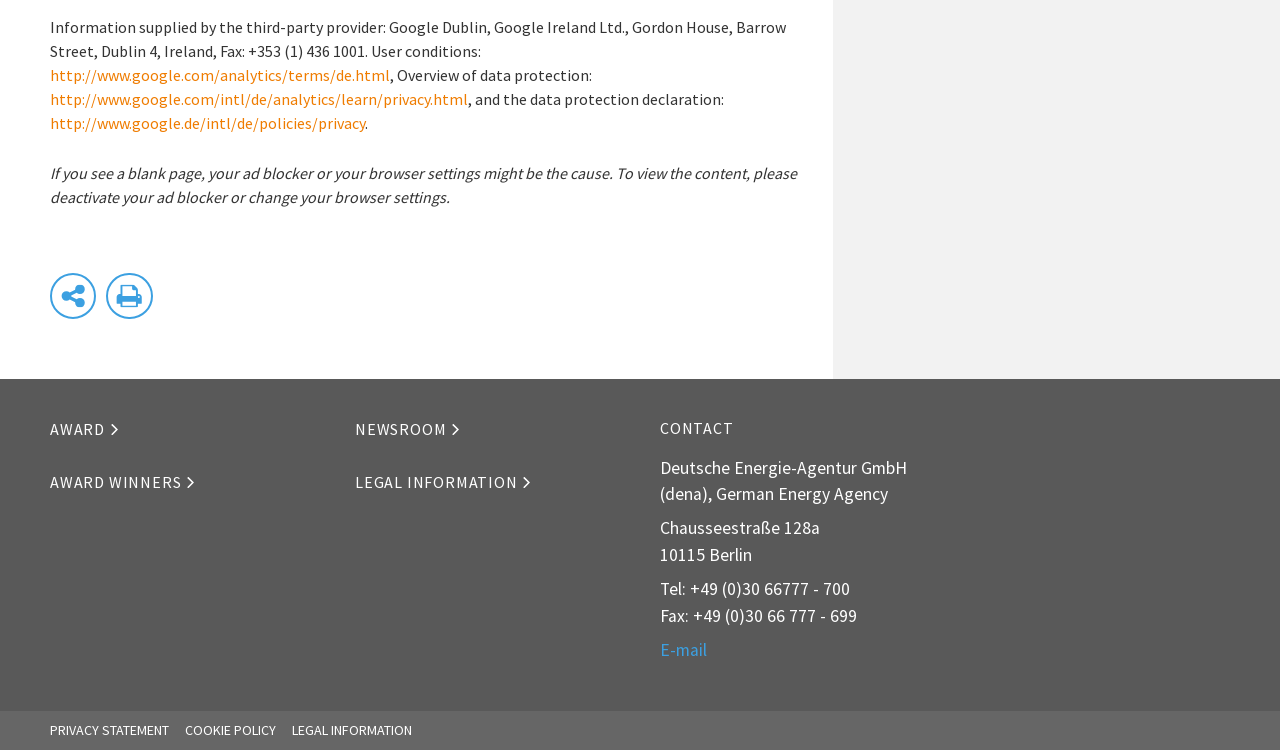Highlight the bounding box coordinates of the element you need to click to perform the following instruction: "Contact via email."

[0.516, 0.852, 0.552, 0.881]